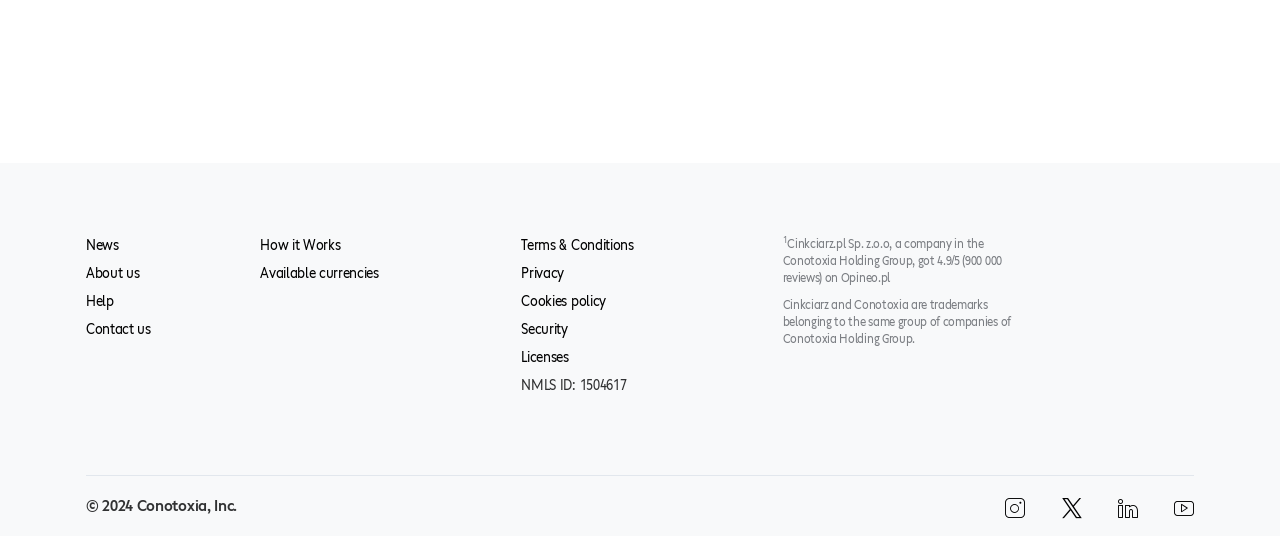Answer the question below with a single word or a brief phrase: 
What is the year of the copyright statement at the bottom of the webpage?

2024